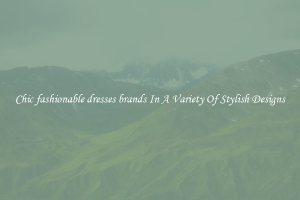What is the theme of the text in the foreground?
Look at the image and respond to the question as thoroughly as possible.

The elegant text in the foreground reads, 'Chic fashionable dresses brands In A Variety Of Stylish Designs,' conveying a sense of trendy fashion and diverse styles. This implies that the theme of the text is related to fashion.